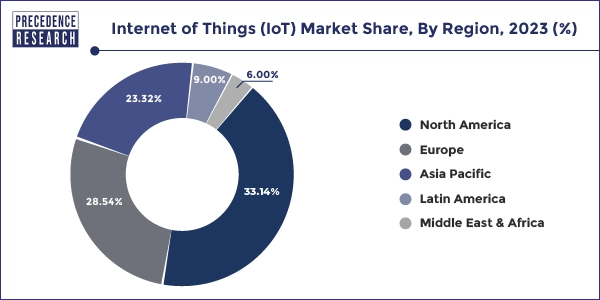Please provide a short answer using a single word or phrase for the question:
Which region is expected to grow at the highest CAGR in the coming years?

Asia Pacific